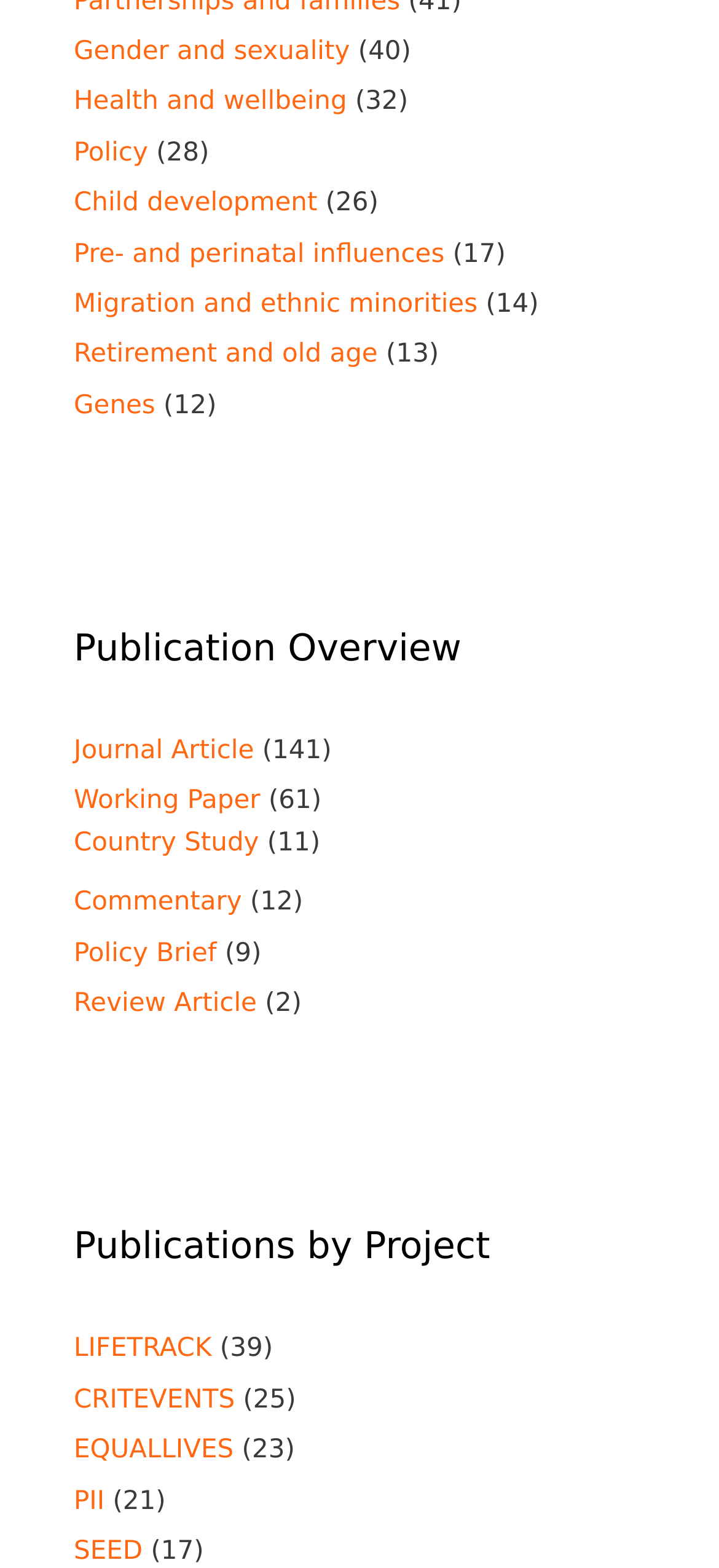Please reply to the following question with a single word or a short phrase:
What is the purpose of the 'Publications by Project' section?

To categorize publications by project